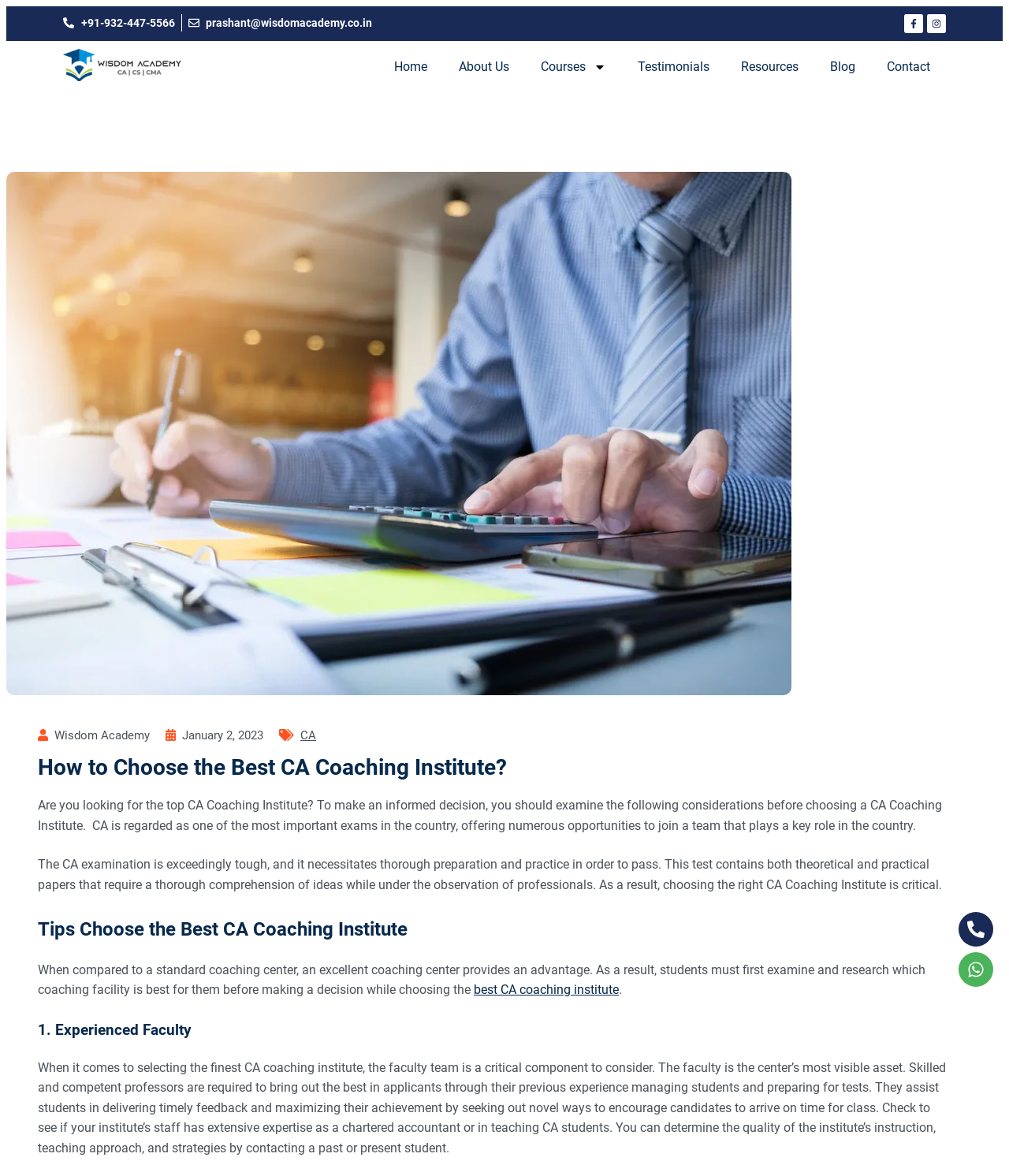Could you provide the bounding box coordinates for the portion of the screen to click to complete this instruction: "Call the phone number"?

[0.08, 0.014, 0.173, 0.025]